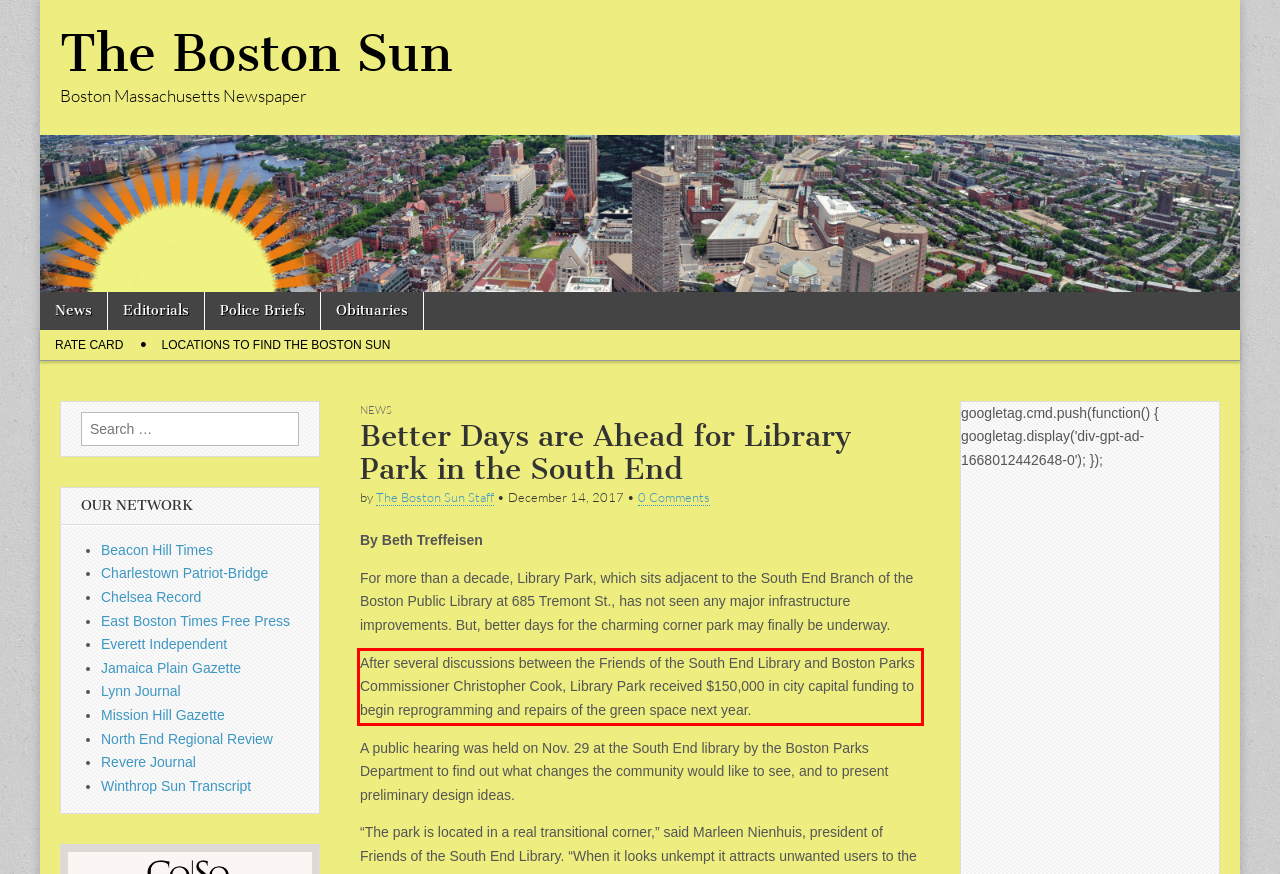Identify the text inside the red bounding box on the provided webpage screenshot by performing OCR.

After several discussions between the Friends of the South End Library and Boston Parks Commissioner Christopher Cook, Library Park received $150,000 in city capital funding to begin reprogramming and repairs of the green space next year.